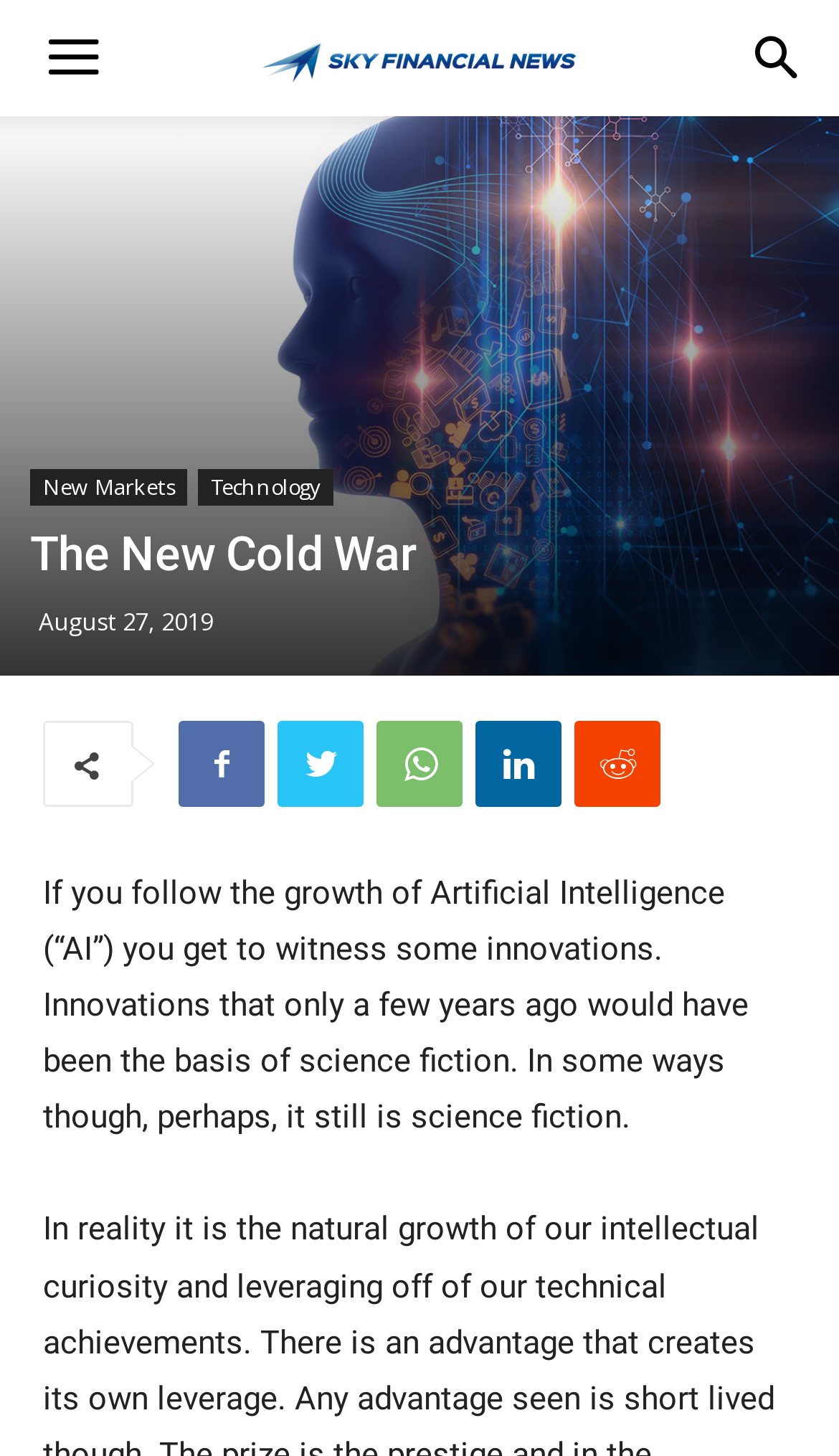What is the article discussing in relation to AI?
Answer the question with a single word or phrase, referring to the image.

Innovations